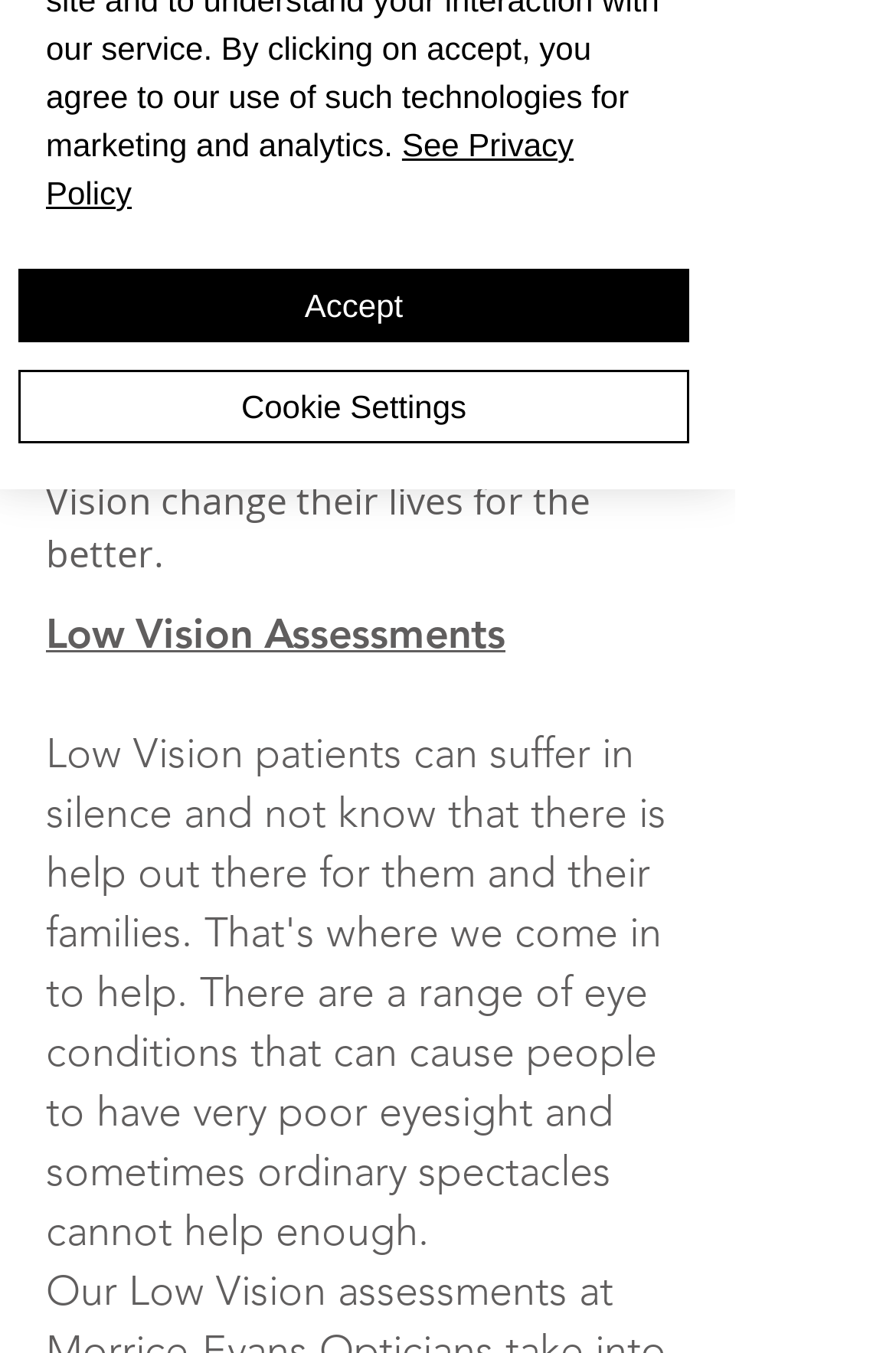Identify the bounding box of the HTML element described as: "Facebook".

[0.41, 0.282, 0.615, 0.362]